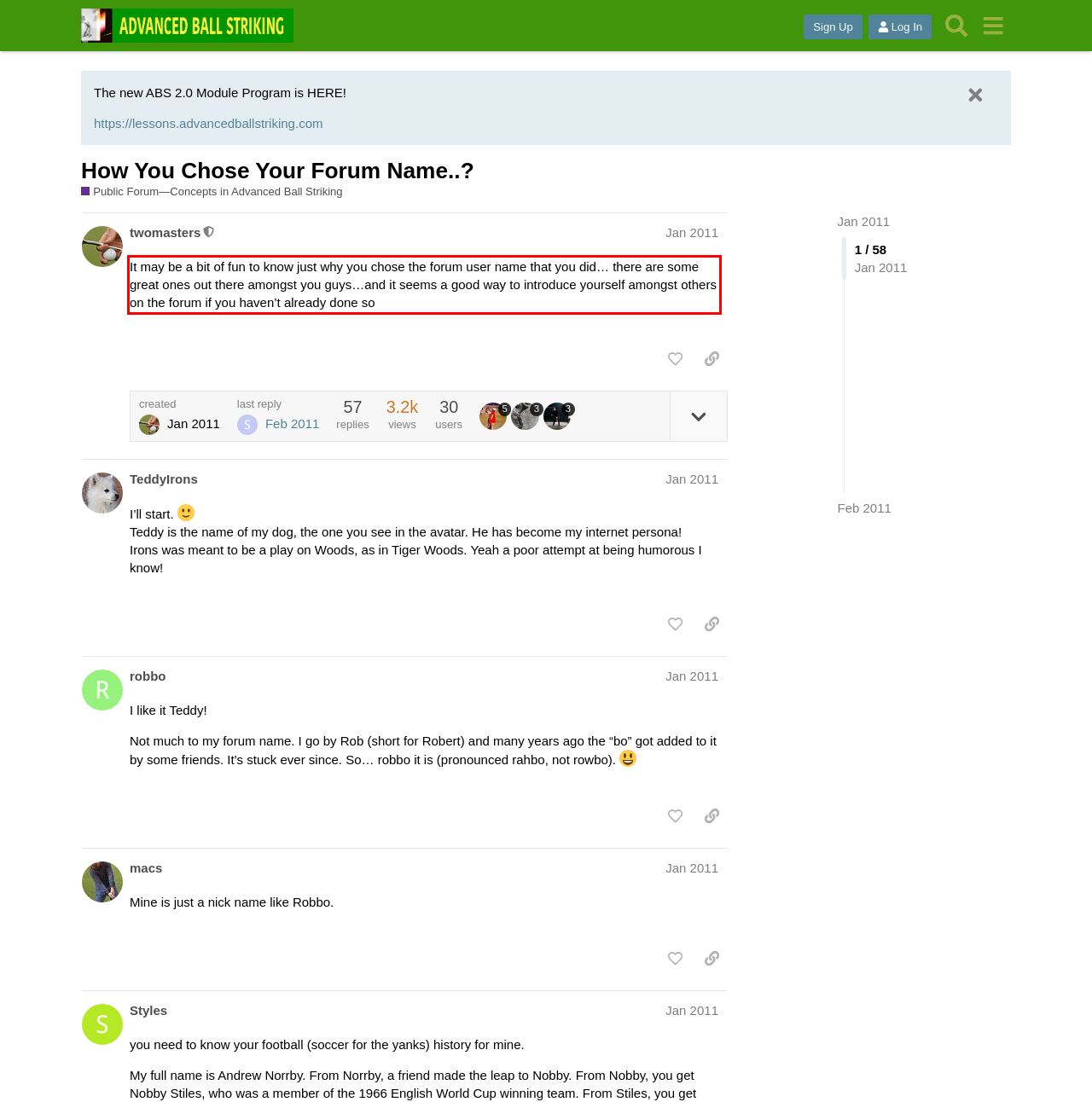Using the provided webpage screenshot, identify and read the text within the red rectangle bounding box.

It may be a bit of fun to know just why you chose the forum user name that you did… there are some great ones out there amongst you guys…and it seems a good way to introduce yourself amongst others on the forum if you haven’t already done so